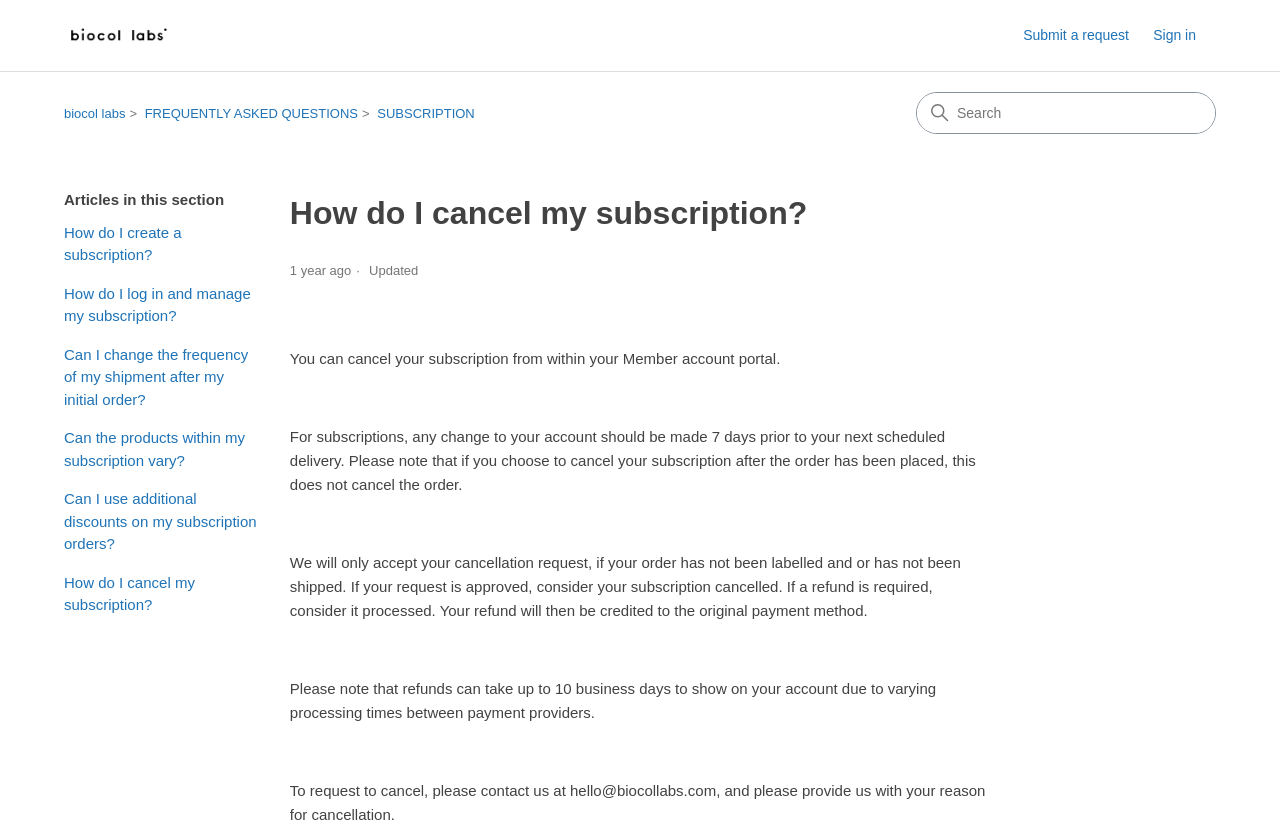Write a detailed summary of the webpage.

The webpage is about canceling a subscription on biocol labs. At the top left, there is a link to the biocol labs Help Center home page, accompanied by an image. On the top right, there is a navigation menu with links to "Submit a request" and a "Sign in" button.

Below the navigation menu, there is a current location navigation section with a list of links, including "biocol labs", "FREQUENTLY ASKED QUESTIONS", and "SUBSCRIPTION". 

On the right side of the page, there is a search box with a placeholder text "Search". 

The main content of the page is divided into sections. The first section has a heading "How do I cancel my subscription?" and a timestamp "2023-01-03 16:28" with a note "1 year ago". 

Below the heading, there are several paragraphs of text explaining the process of canceling a subscription, including the requirement to make changes 7 days prior to the next scheduled delivery, the conditions for accepting a cancellation request, and the refund process. 

There are also several links to related questions, such as "How do I create a subscription?", "How do I log in and manage my subscription?", and others, located above the main content section.